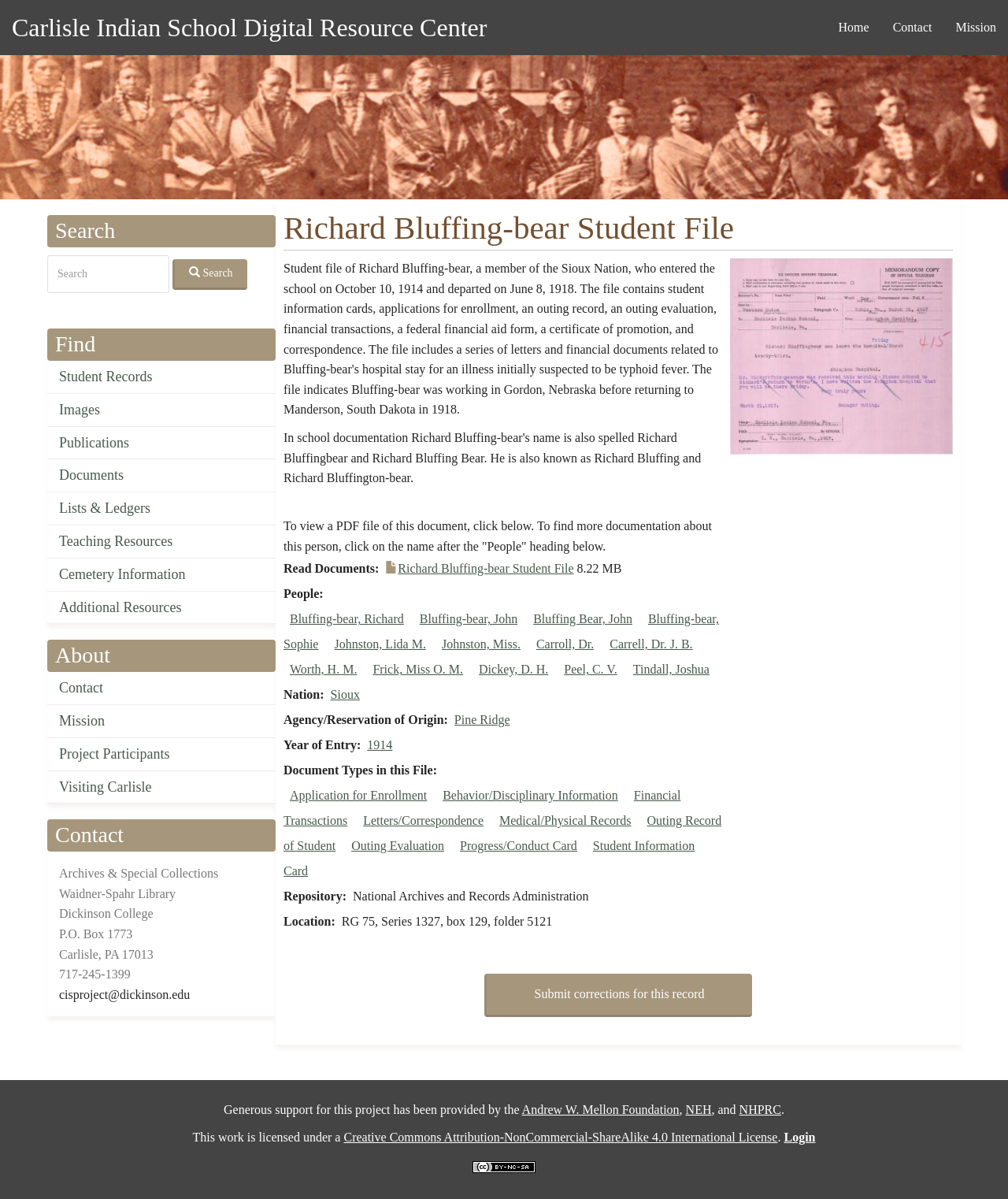Locate the bounding box coordinates of the clickable area needed to fulfill the instruction: "Submit corrections for this record".

[0.281, 0.812, 0.945, 0.848]